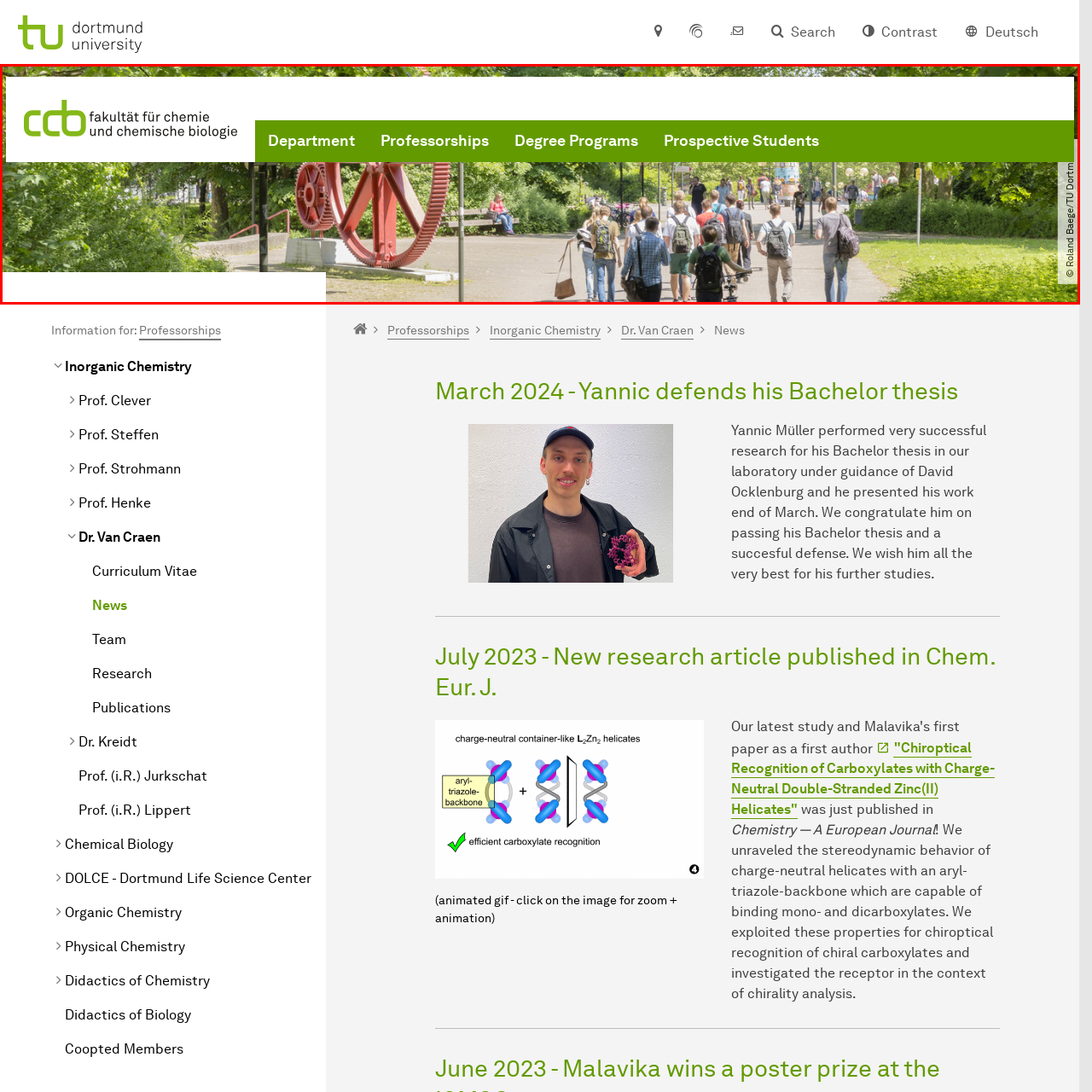Direct your attention to the image within the red boundary, Who is credited with the image?
 Respond with a single word or phrase.

Roland Baege